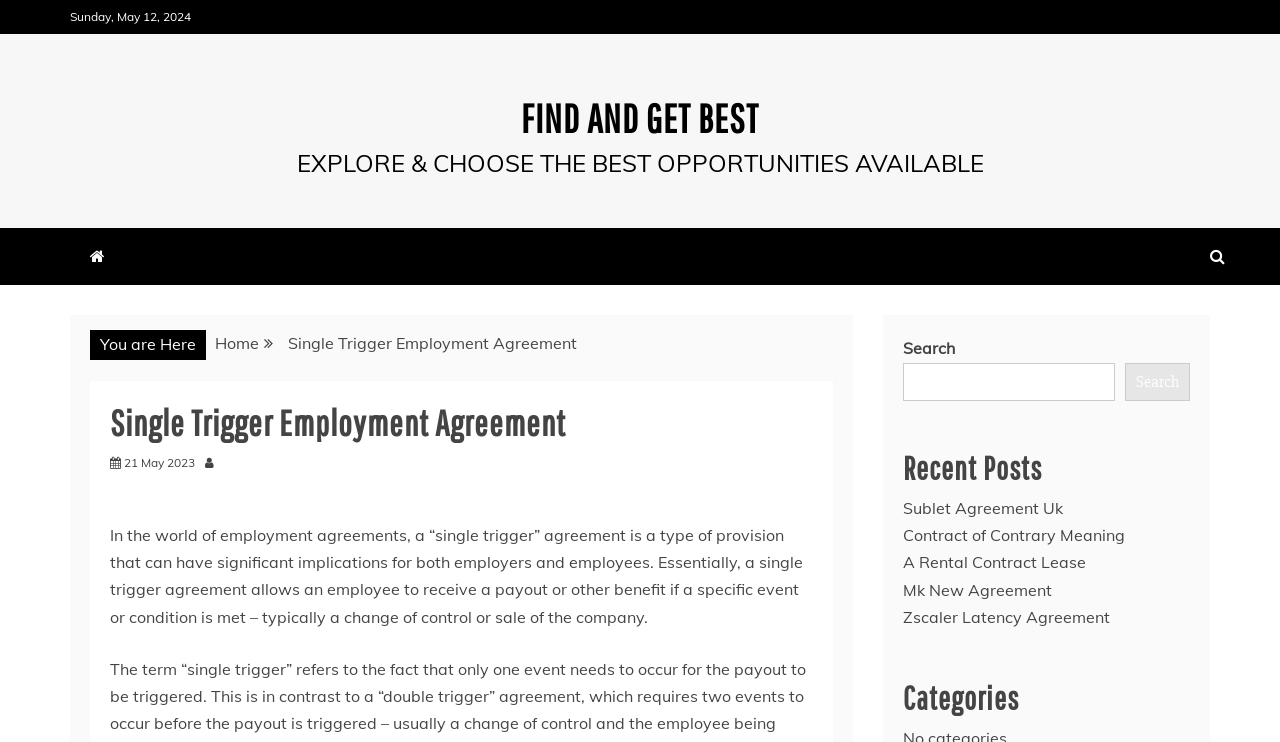Write a detailed summary of the webpage, including text, images, and layout.

This webpage is about Single Trigger Employment Agreements, with a focus on providing information and resources related to this topic. At the top of the page, there is a date displayed, "Sunday, May 12, 2024", followed by a prominent link "FIND AND GET BEST" and a descriptive text "EXPLORE & CHOOSE THE BEST OPPORTUNITIES AVAILABLE". 

On the top-left corner, there are two icons, a house icon and a search icon. The house icon is a link to the "Home" page, while the search icon is a search bar with a button to initiate a search. 

Below the date and the prominent link, there is a breadcrumb navigation section that shows the current page's location, with links to the "Home" page and the current page, "Single Trigger Employment Agreement". 

The main content of the page starts with a header section that displays the title "Single Trigger Employment Agreement" and a link to a specific date, "21 May 2023". Below the header, there is a descriptive paragraph that explains what a single trigger agreement is and its implications for employers and employees.

On the right side of the page, there is a search section with a search box and a search button. Below the search section, there are several links to recent posts, including "Sublet Agreement Uk", "Contract of Contrary Meaning", and others. Finally, there is a section titled "Categories" at the bottom of the page.